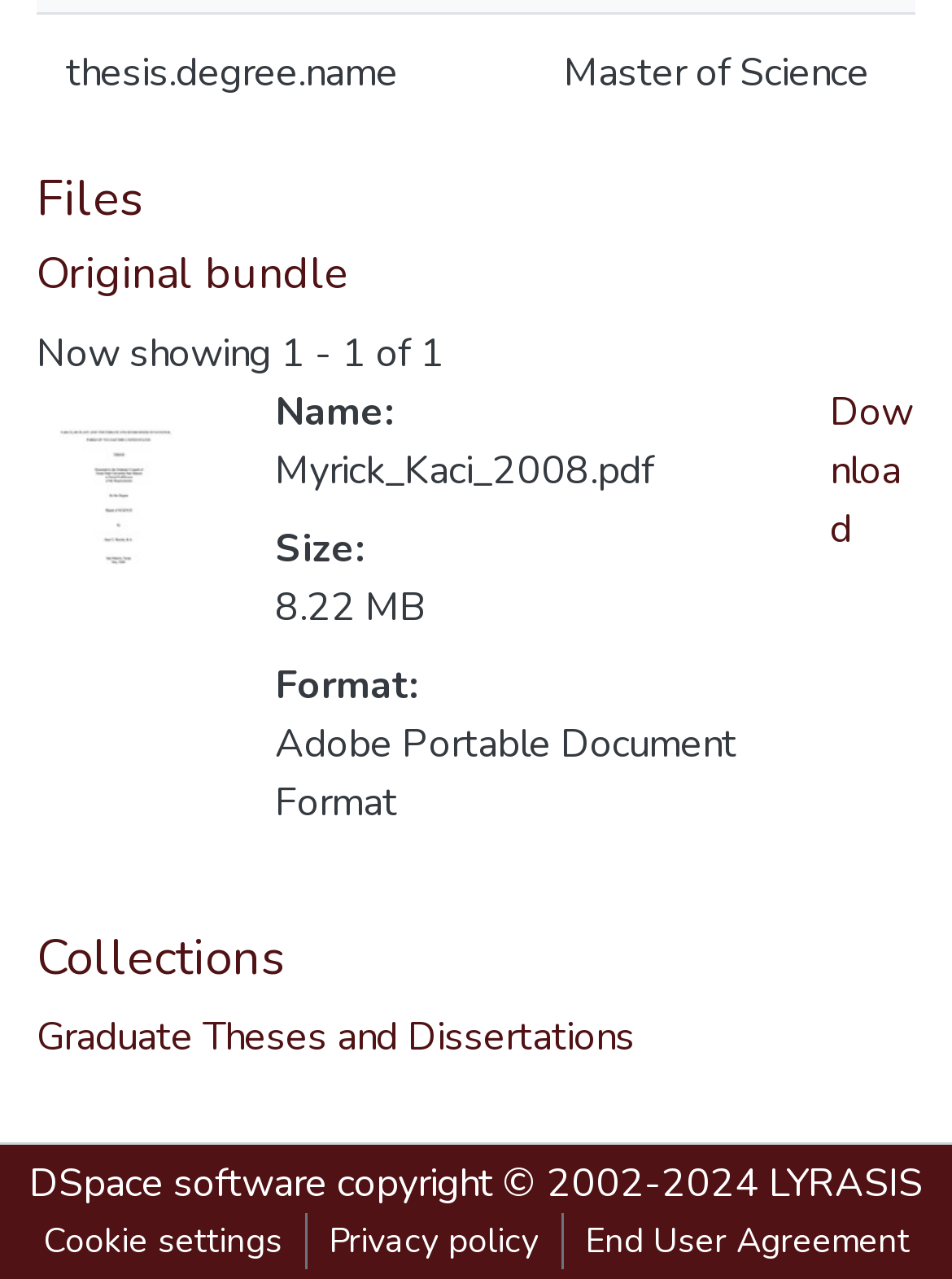Please give a short response to the question using one word or a phrase:
What is the size of the file?

8.22 MB